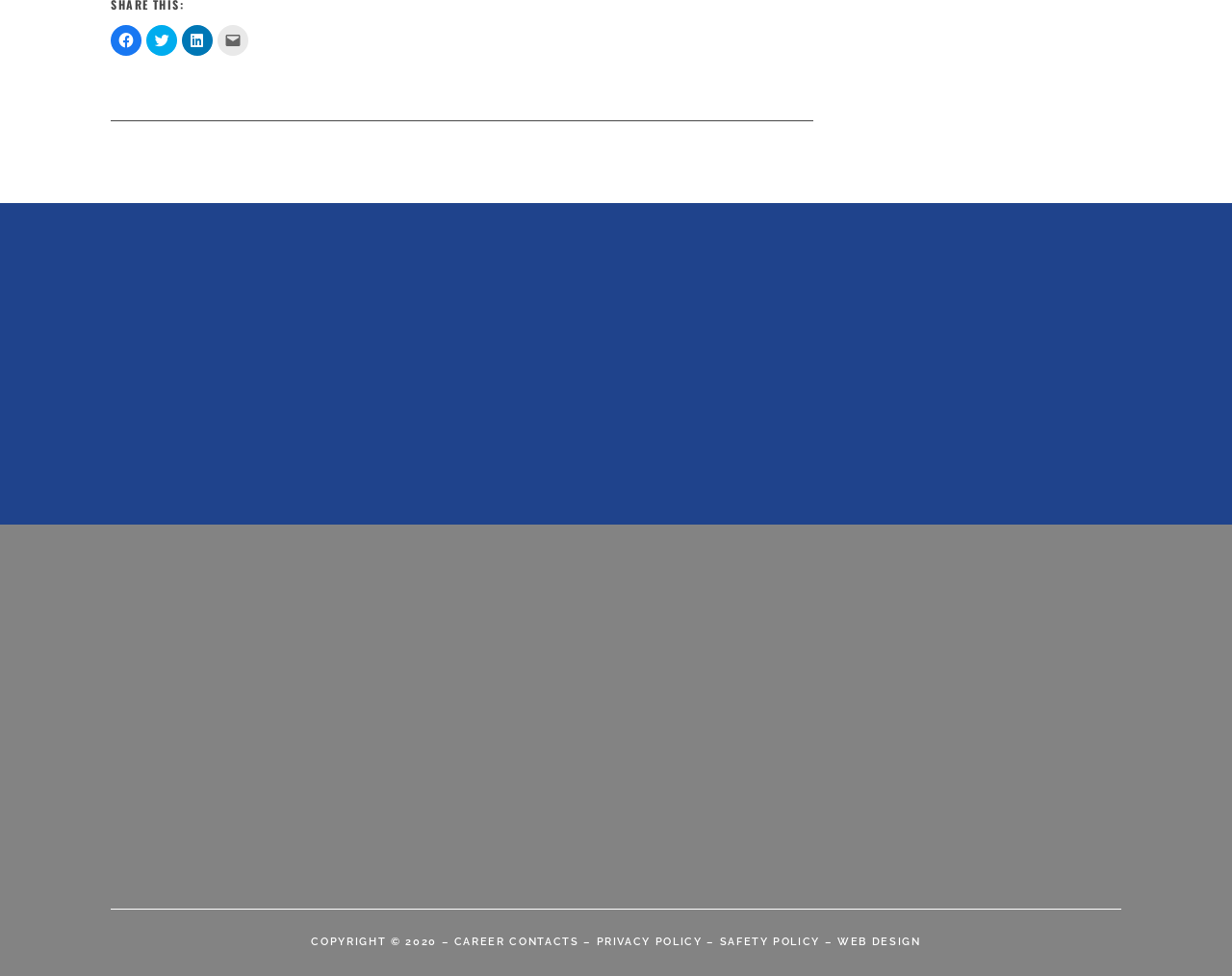Extract the bounding box coordinates of the UI element described by: "Contact Us". The coordinates should include four float numbers ranging from 0 to 1, e.g., [left, top, right, bottom].

[0.416, 0.857, 0.49, 0.886]